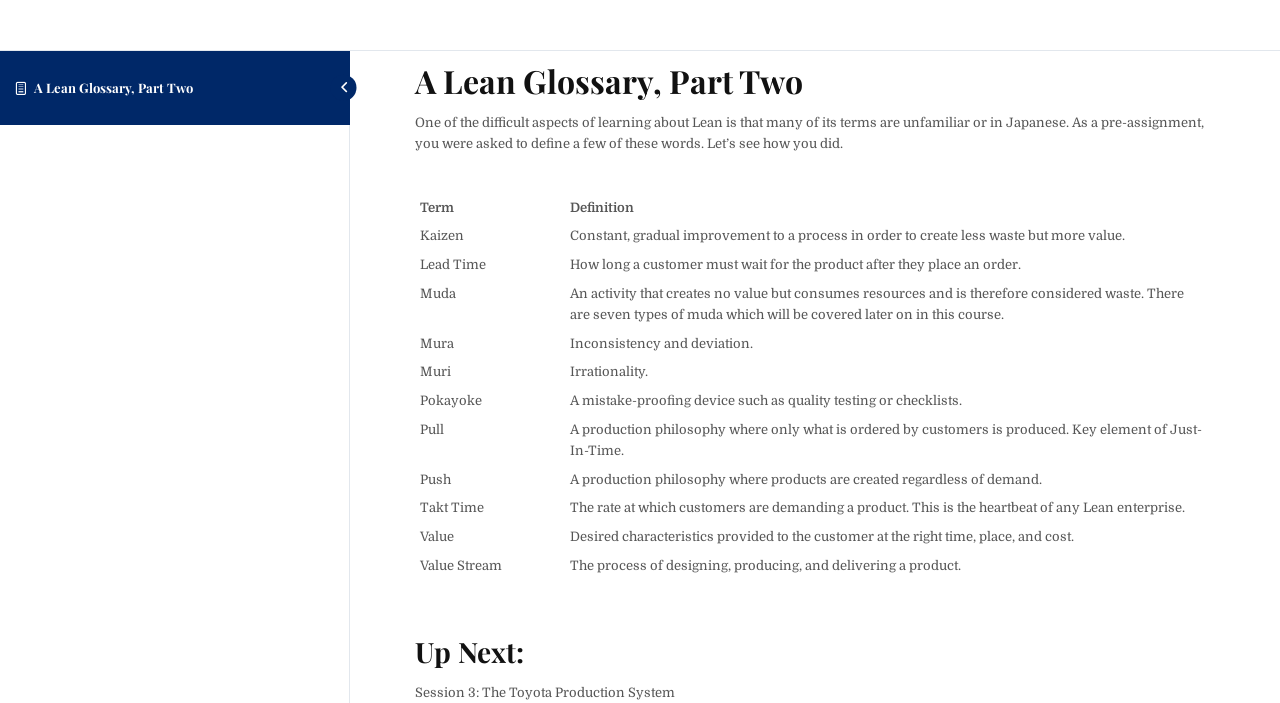Please answer the following question using a single word or phrase: 
What is the definition of Value Stream?

Process of designing, producing, and delivering a product